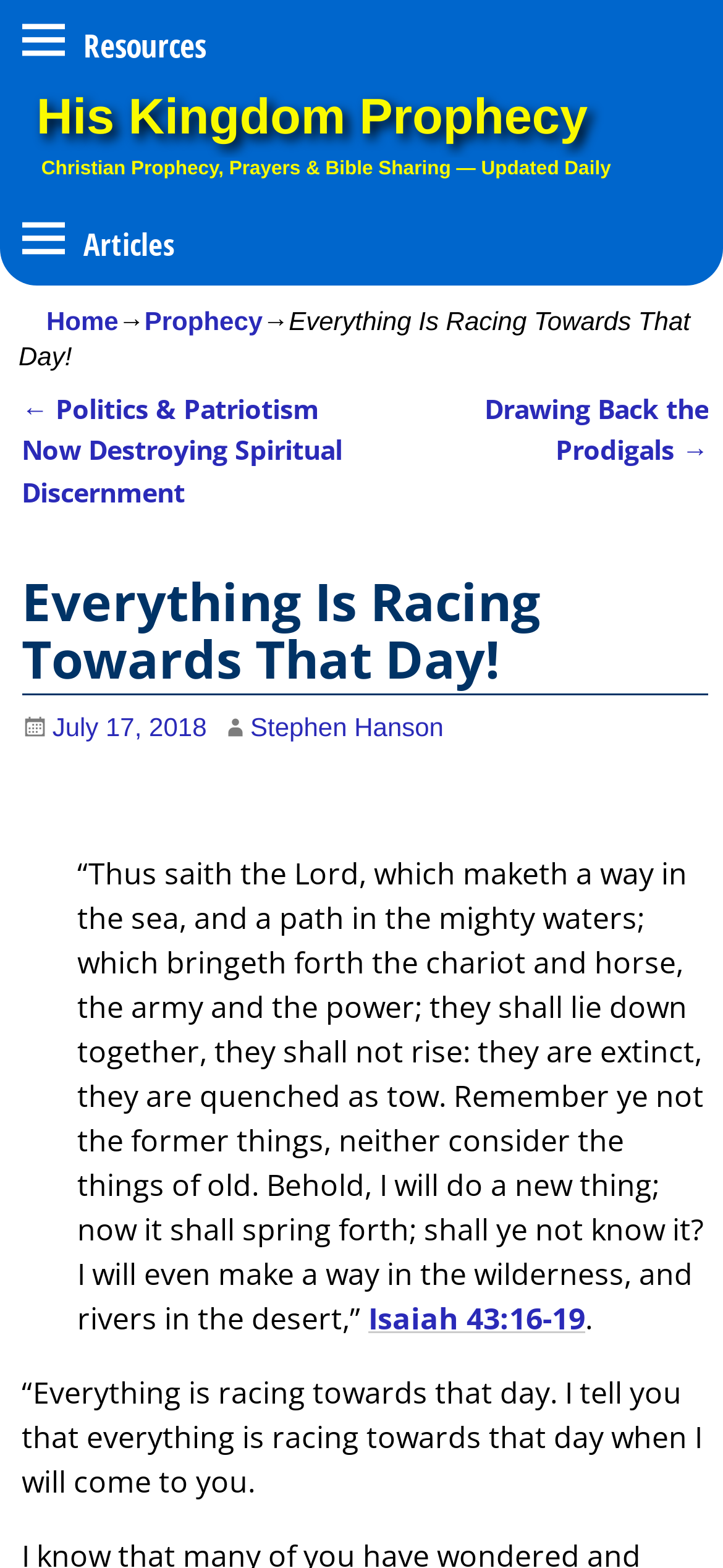Extract the primary header of the webpage and generate its text.

His Kingdom Prophecy